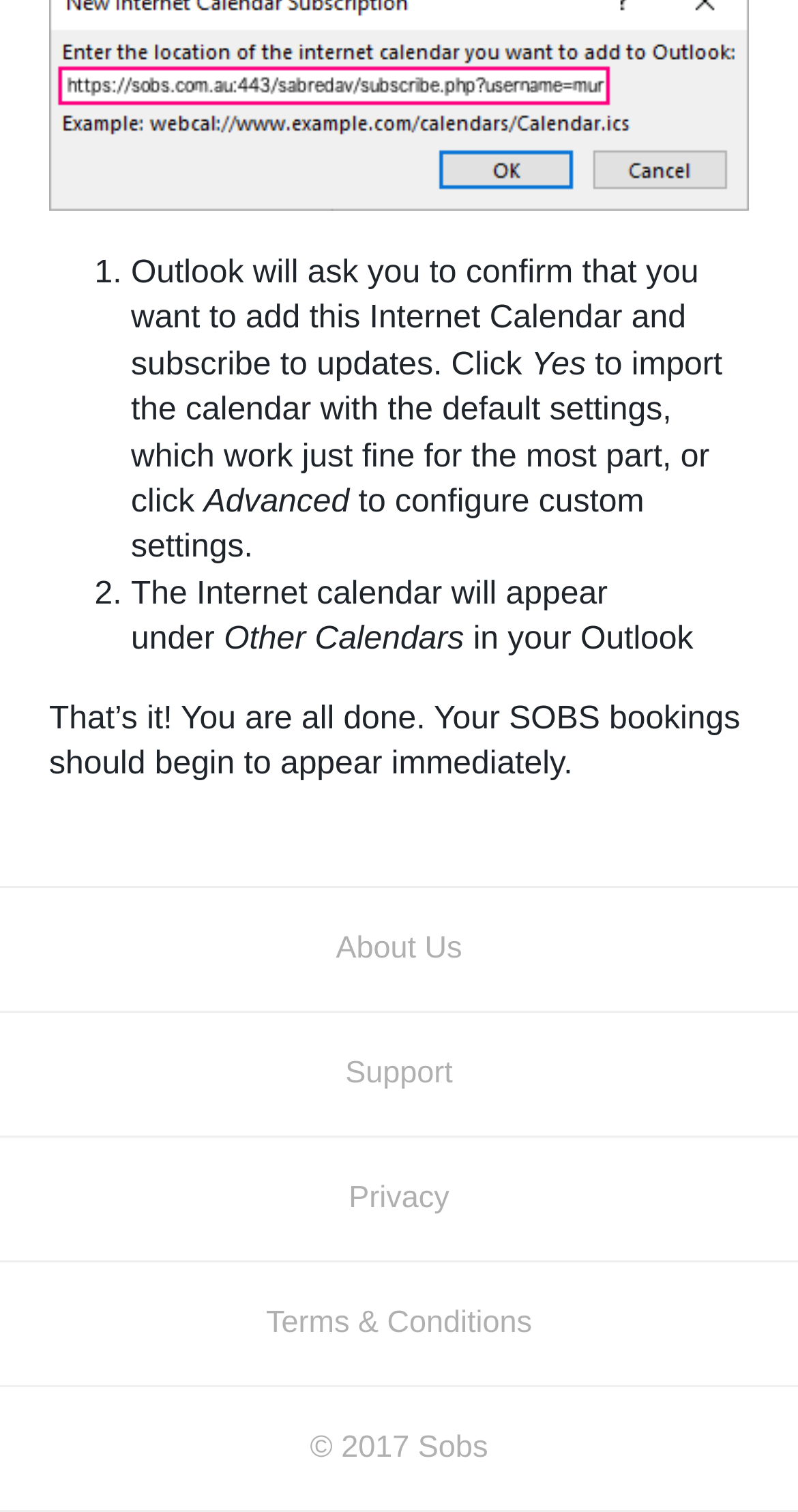What is the default setting for importing the calendar?
Based on the image, answer the question in a detailed manner.

According to the webpage, when adding an Internet Calendar, Outlook will ask for confirmation and provide two options: 'Yes' to import the calendar with default settings, or 'Advanced' to configure custom settings. Therefore, the default setting for importing the calendar is the default settings.